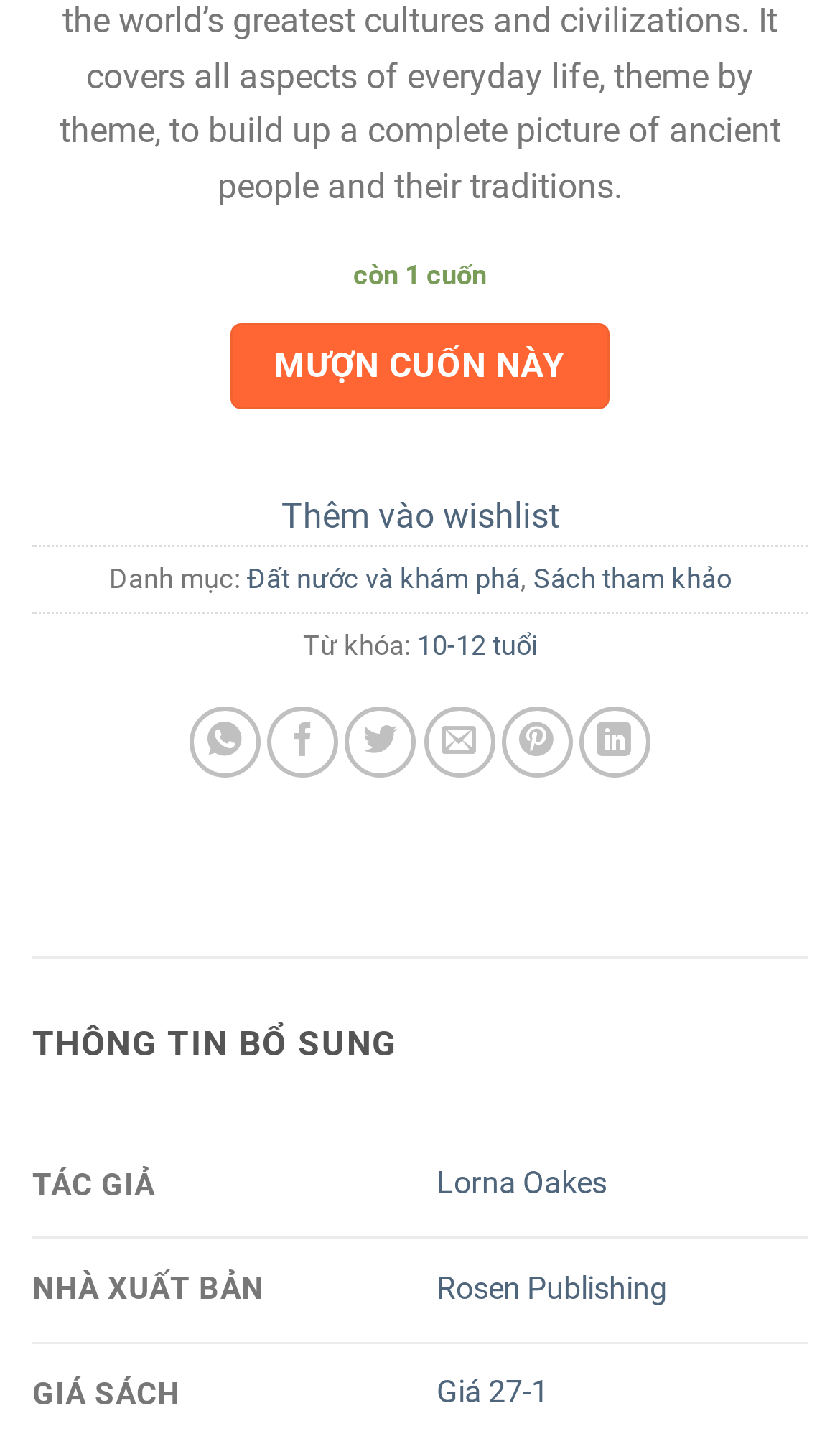Identify the bounding box coordinates of the element that should be clicked to fulfill this task: "View publisher information". The coordinates should be provided as four float numbers between 0 and 1, i.e., [left, top, right, bottom].

[0.52, 0.887, 0.794, 0.913]